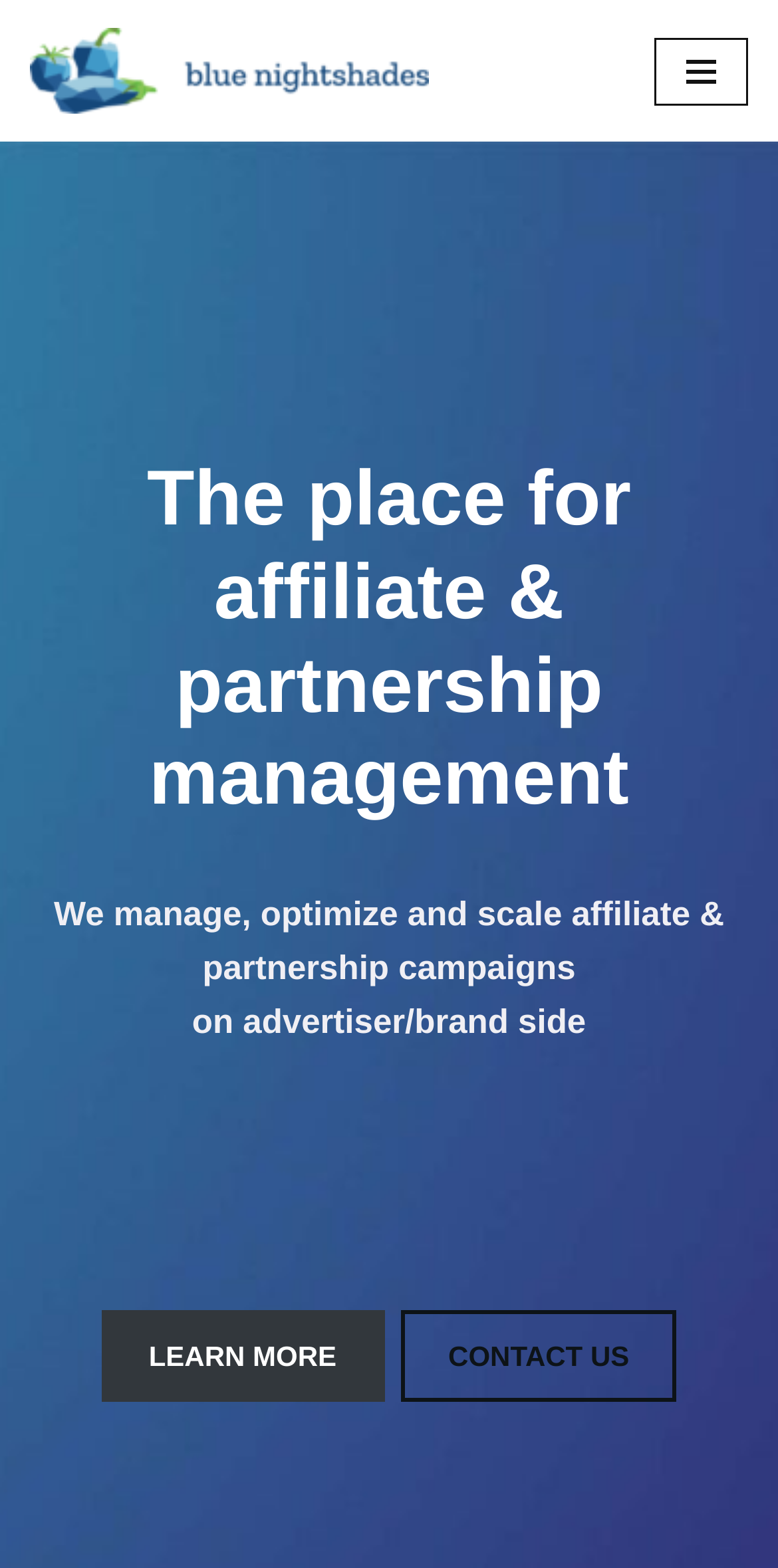Construct a comprehensive caption that outlines the webpage's structure and content.

The webpage is titled "blue nightshades – We optimize affiliate and partnership marketing". At the top left corner, there is a "Skip to content" link. Next to it, on the top center, is the website's logo, which is an image with the text "blue nightshades" and a description of "bluenightshades_affiliate_marketing_agency". 

On the top right corner, there is a "Navigation Menu" button. Below the logo, there is a heading that reads "The place for affiliate & partnership management". Underneath the heading, there are three paragraphs of text. The first paragraph says "We manage, optimize". The second paragraph is positioned to the right of the first one and says "and scale affiliate & partnership campaigns". The third paragraph is positioned below the second one and says "on advertiser/brand side".

Further down the page, there are two links, "LEARN MORE" and "CONTACT US", positioned side by side, with "LEARN MORE" on the left and "CONTACT US" on the right.